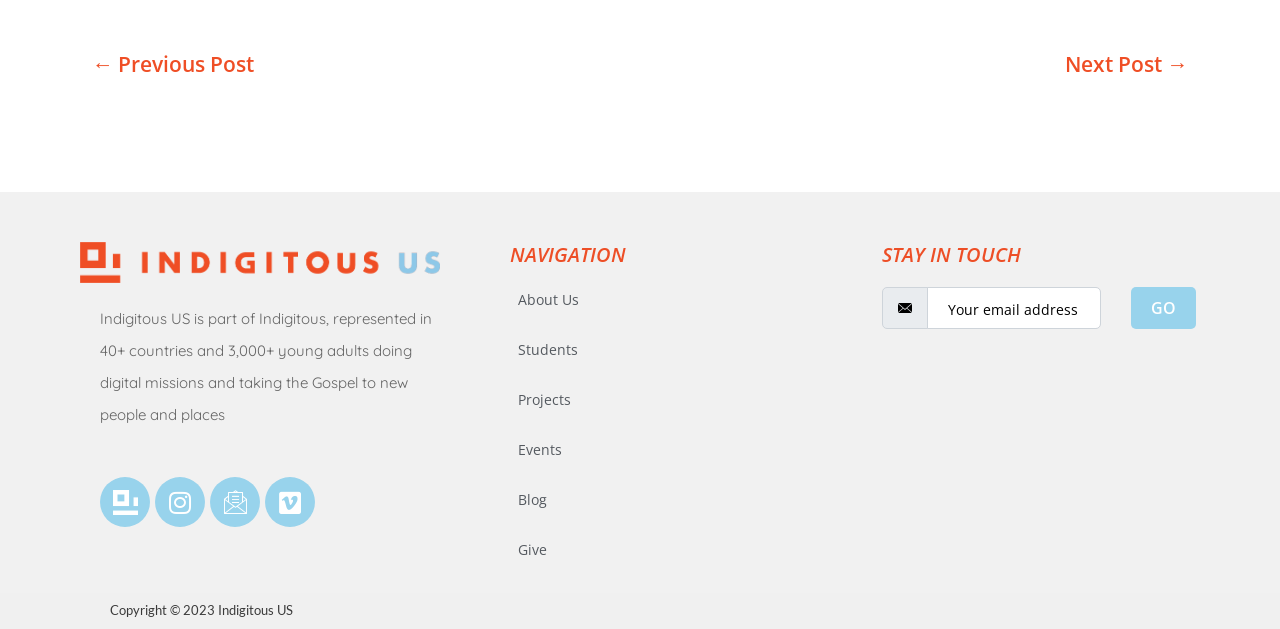Determine the bounding box coordinates of the section to be clicked to follow the instruction: "go to next post". The coordinates should be given as four float numbers between 0 and 1, formatted as [left, top, right, bottom].

[0.807, 0.065, 0.953, 0.144]